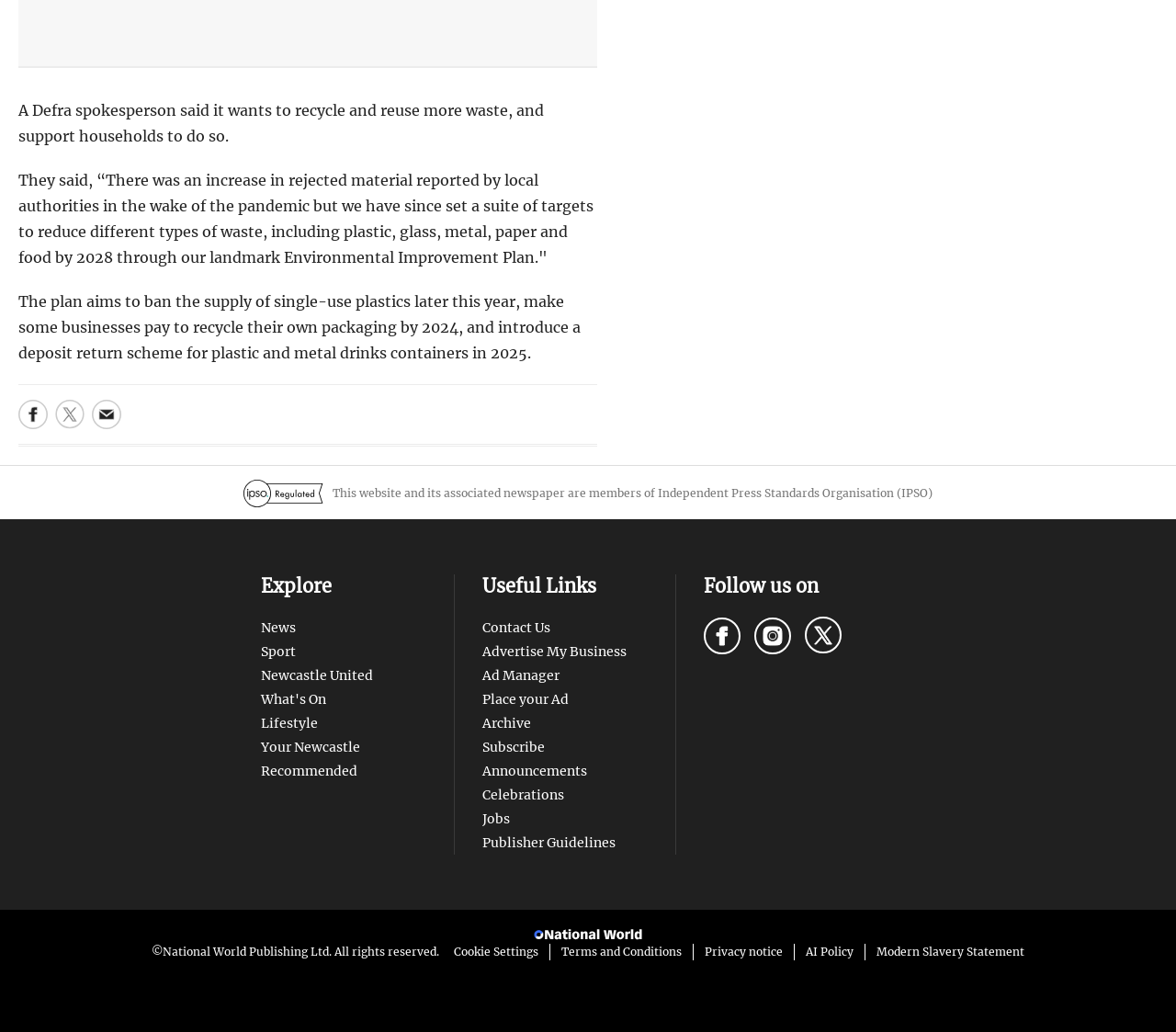Bounding box coordinates are given in the format (top-left x, top-left y, bottom-right x, bottom-right y). All values should be floating point numbers between 0 and 1. Provide the bounding box coordinate for the UI element described as: aria-label="Visit NewcastleWorld on Facebook"

[0.598, 0.599, 0.63, 0.634]